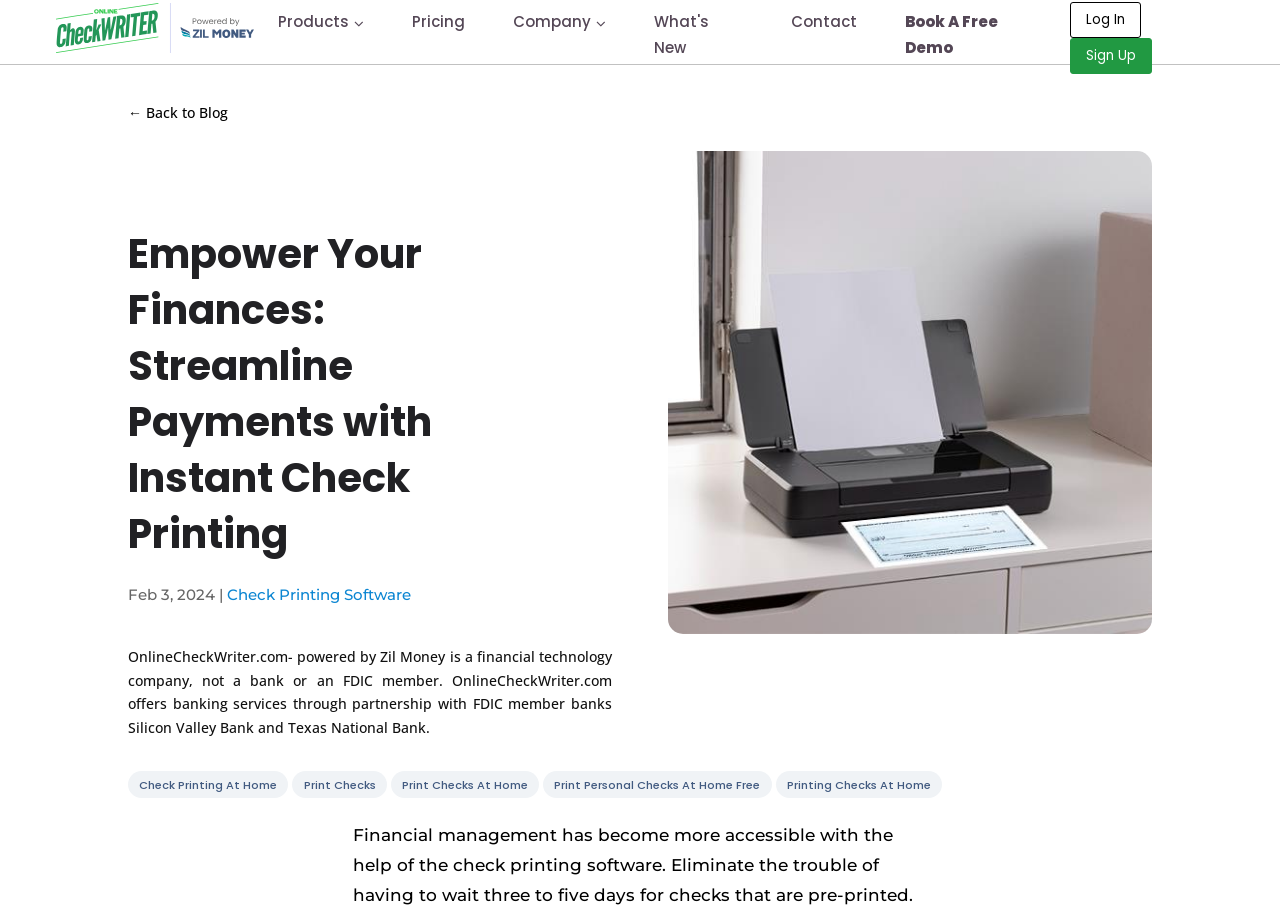From the element description: "Company", extract the bounding box coordinates of the UI element. The coordinates should be expressed as four float numbers between 0 and 1, in the order [left, top, right, bottom].

[0.401, 0.009, 0.474, 0.038]